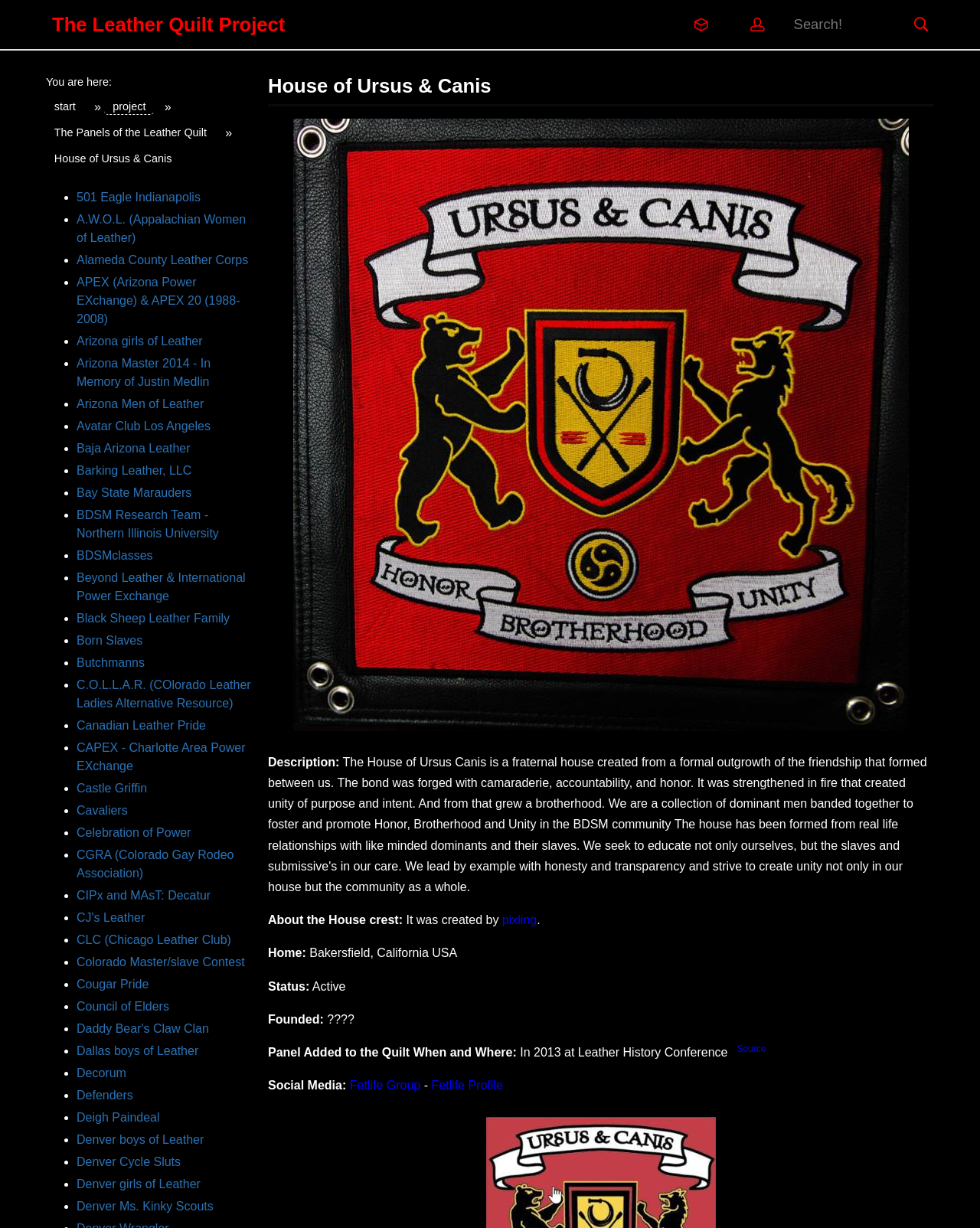Give a one-word or phrase response to the following question: What is the purpose of the textbox with the 'F' placeholder?

Search